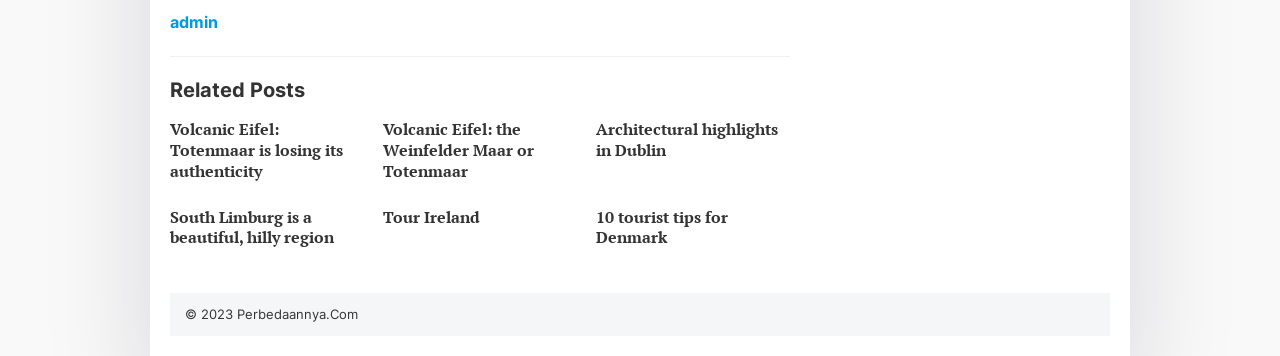Kindly respond to the following question with a single word or a brief phrase: 
What is the category of the posts?

Related Posts